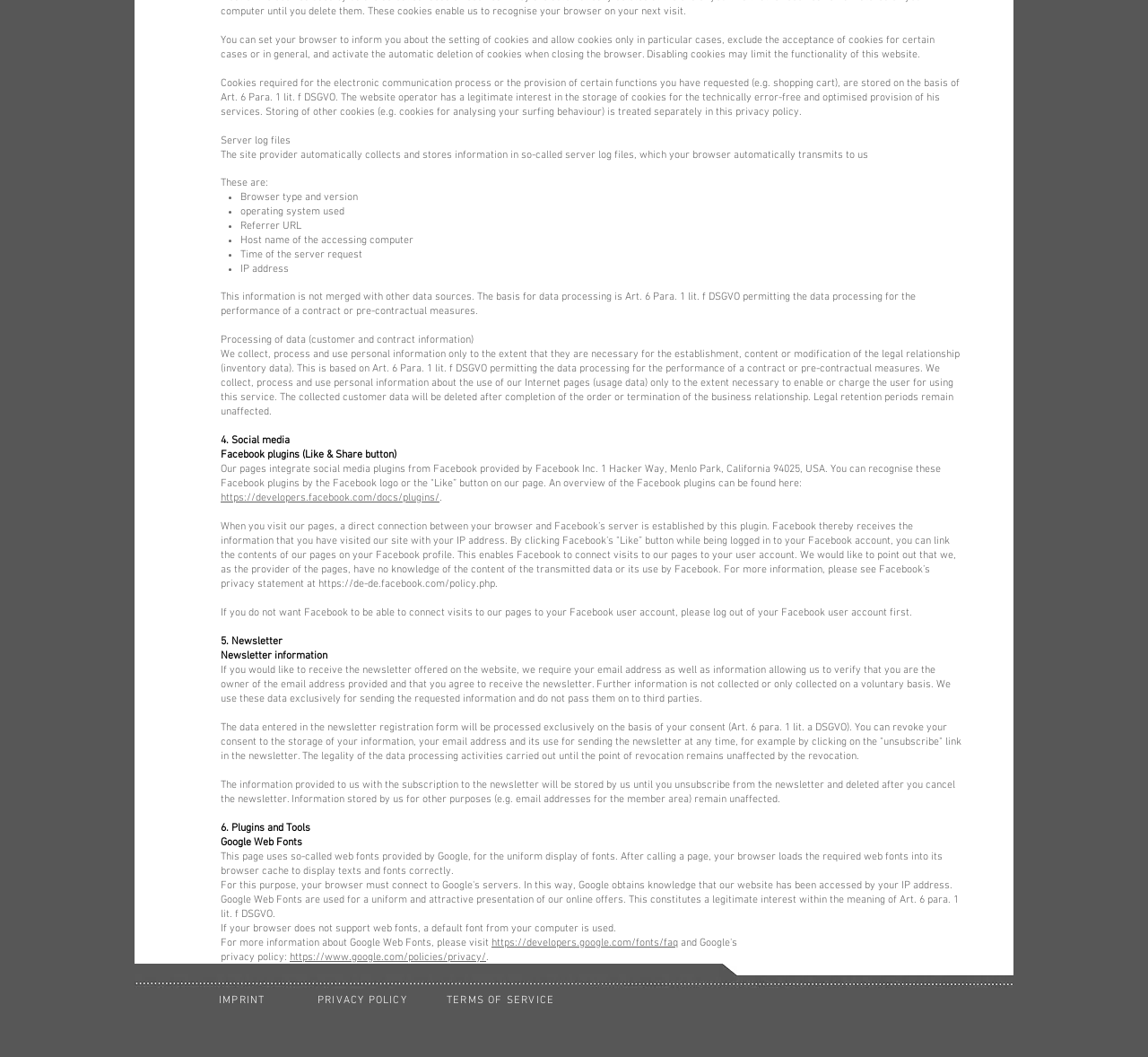Carefully examine the image and provide an in-depth answer to the question: What is the purpose of storing cookies?

According to the webpage, cookies are stored to ensure the technically error-free and optimized provision of services, as stated in the section 'Cookies required for the electronic communication process or the provision of certain functions you have requested'.